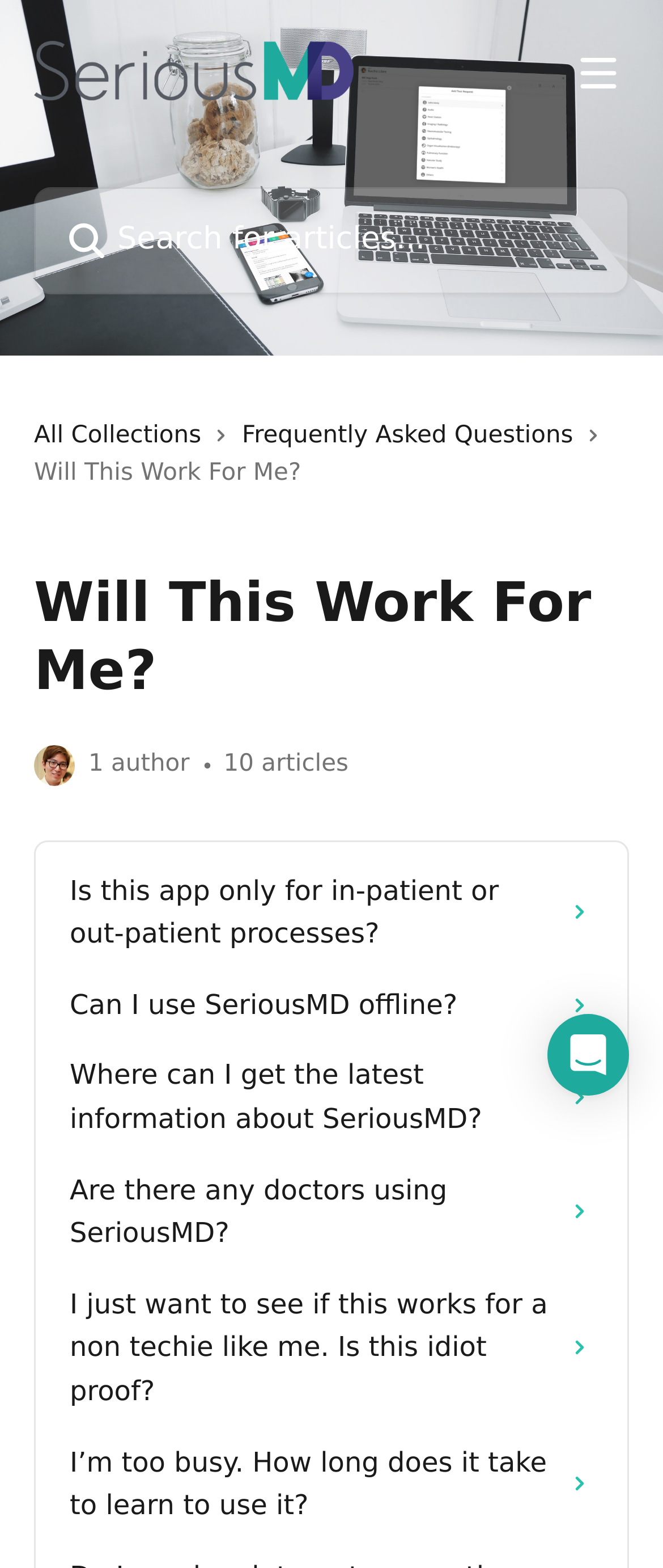Please find the bounding box coordinates for the clickable element needed to perform this instruction: "Search for articles".

[0.051, 0.119, 0.949, 0.187]